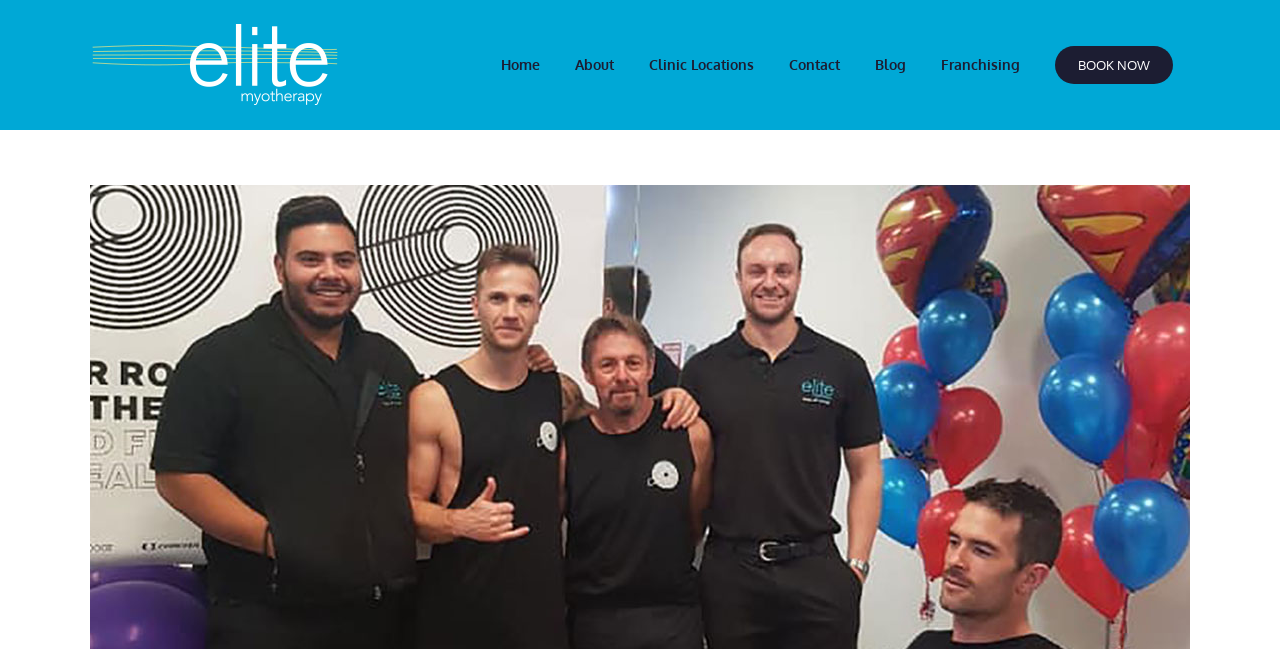From the element description: "Franchising", extract the bounding box coordinates of the UI element. The coordinates should be expressed as four float numbers between 0 and 1, in the order [left, top, right, bottom].

[0.721, 0.0, 0.81, 0.2]